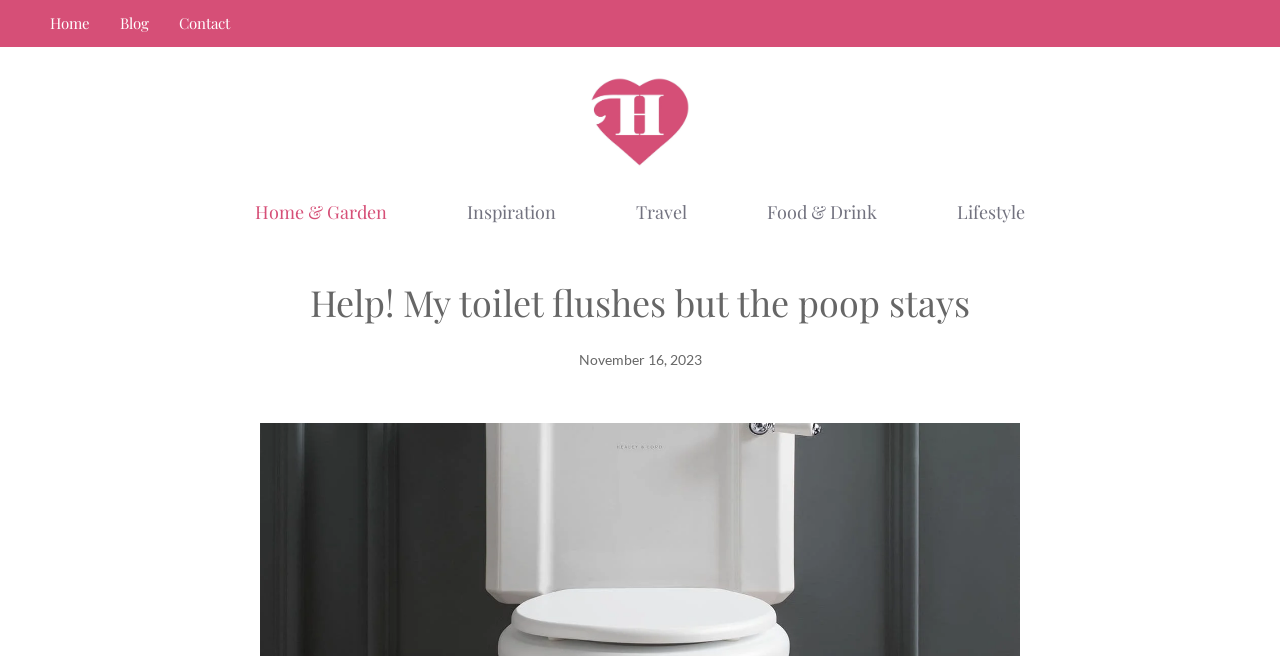Find the UI element described as: "Home & Garden" and predict its bounding box coordinates. Ensure the coordinates are four float numbers between 0 and 1, [left, top, right, bottom].

[0.168, 0.27, 0.334, 0.377]